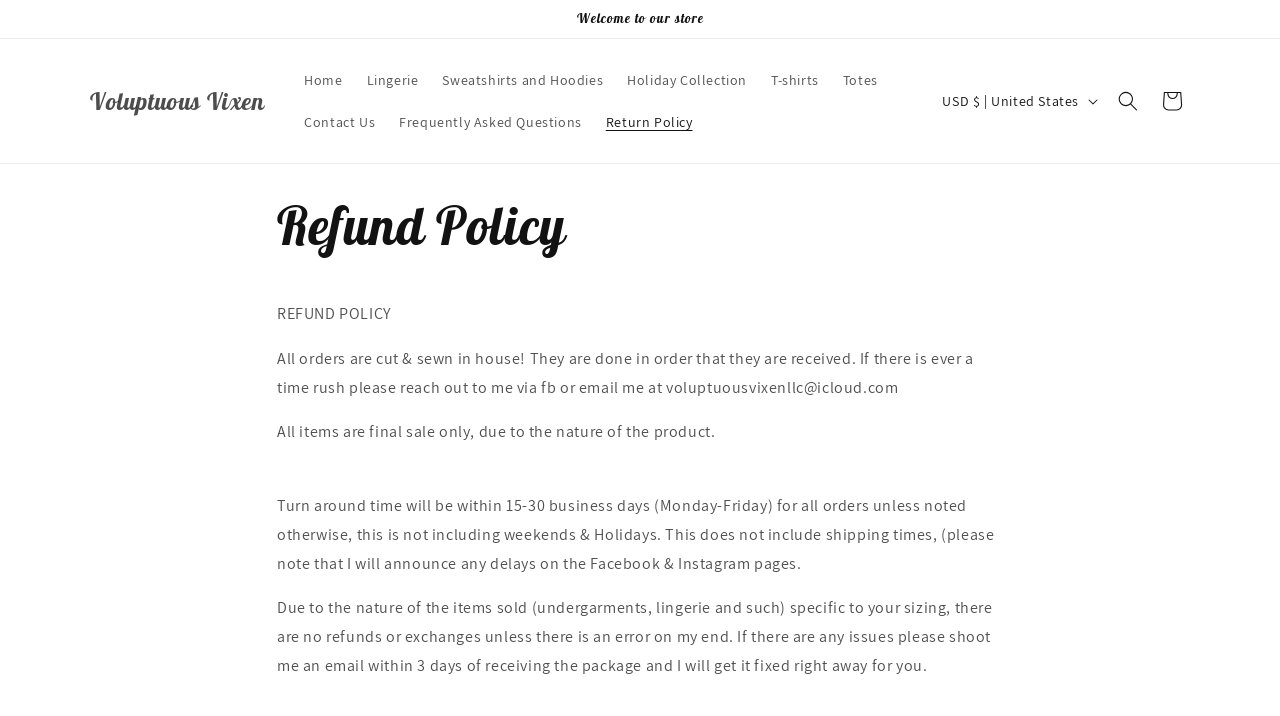Can you pinpoint the bounding box coordinates for the clickable element required for this instruction: "Read Refund Policy"? The coordinates should be four float numbers between 0 and 1, i.e., [left, top, right, bottom].

[0.216, 0.269, 0.784, 0.363]